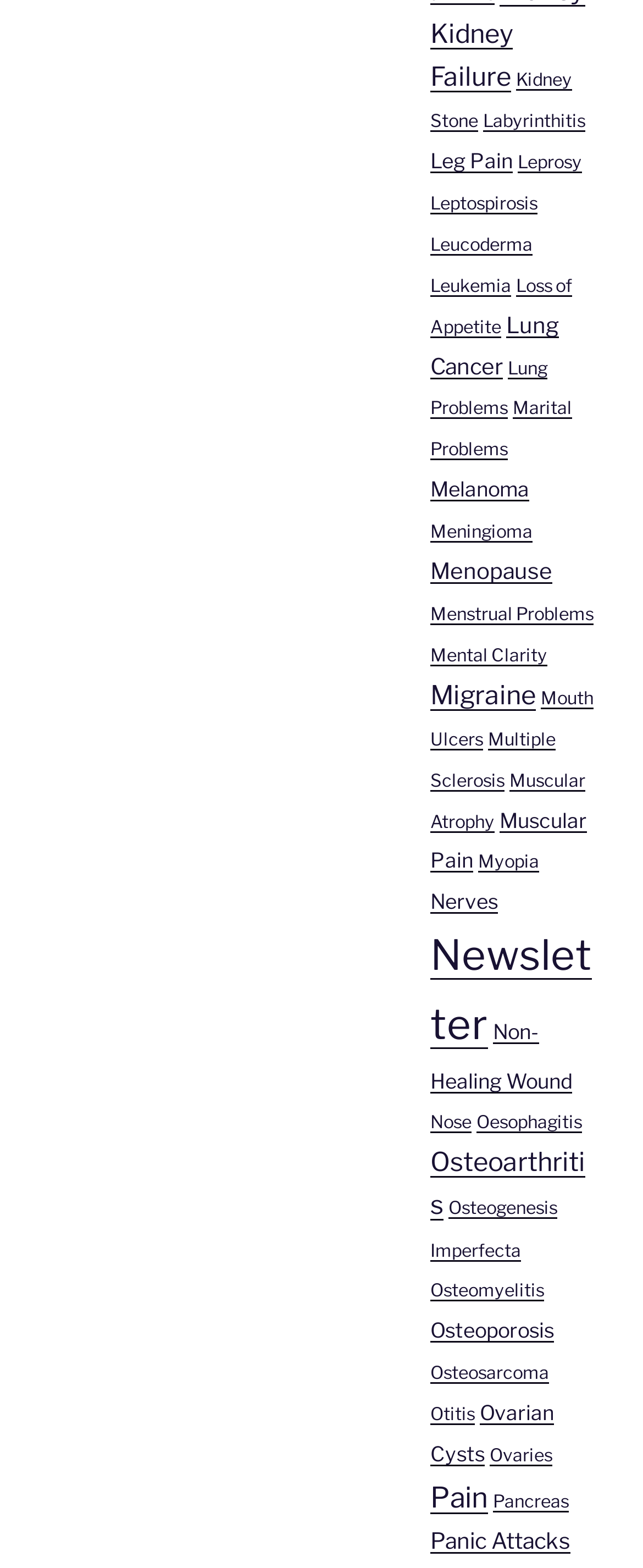What is the main topic of this webpage?
Using the information from the image, give a concise answer in one word or a short phrase.

Health